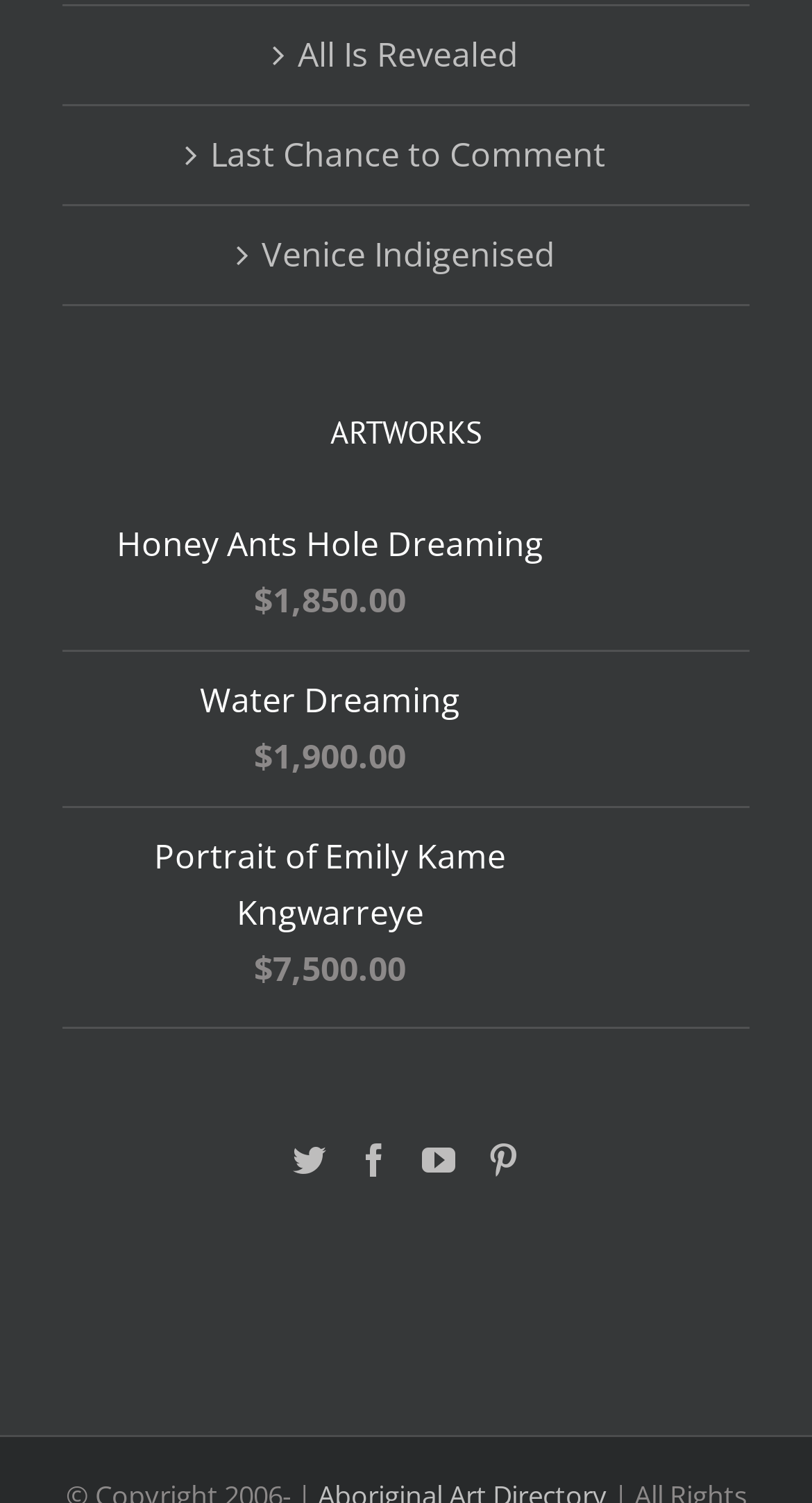Please give the bounding box coordinates of the area that should be clicked to fulfill the following instruction: "Visit the Twitter page". The coordinates should be in the format of four float numbers from 0 to 1, i.e., [left, top, right, bottom].

[0.36, 0.76, 0.401, 0.783]